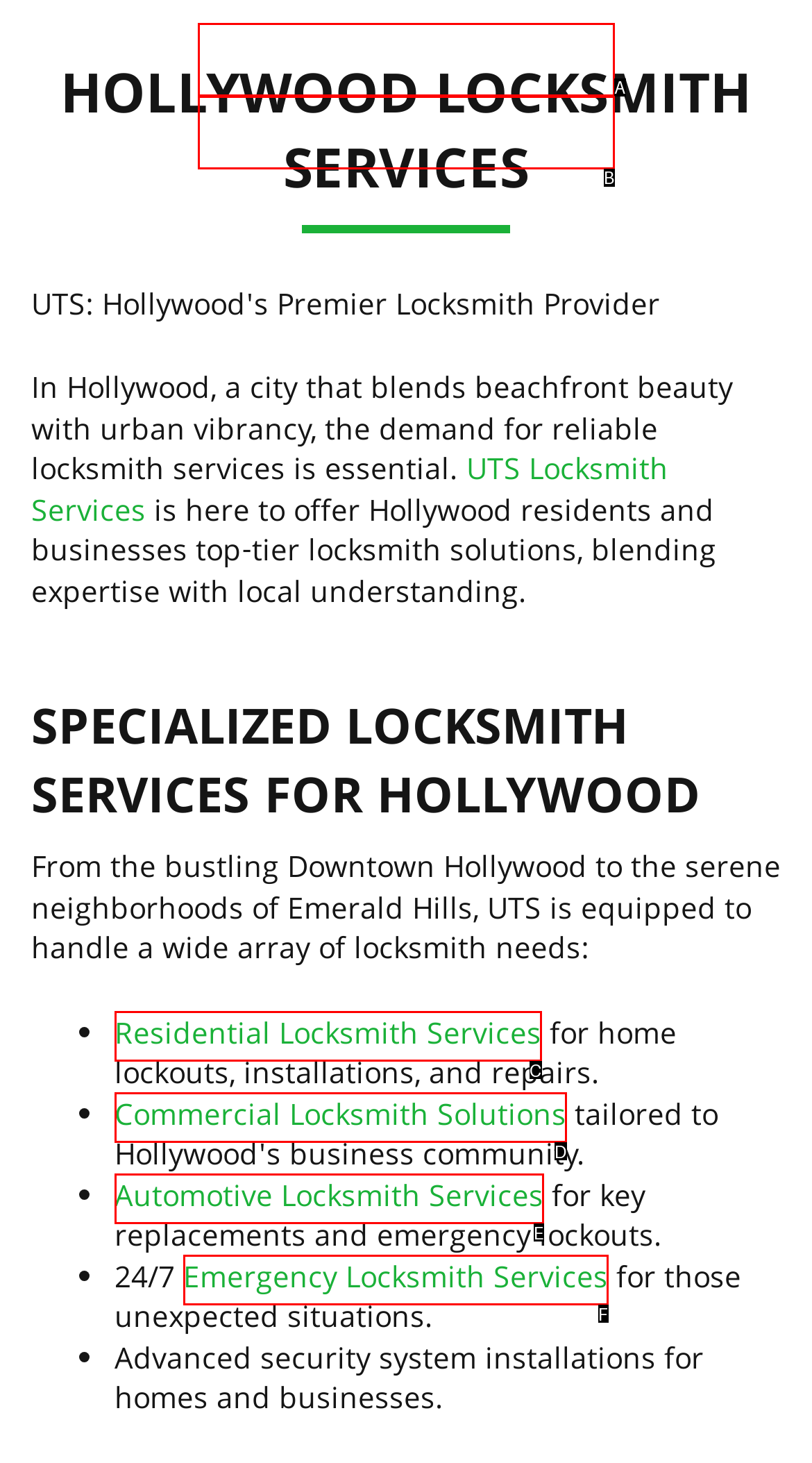Determine the HTML element that best matches this description: LOCATIONS from the given choices. Respond with the corresponding letter.

B